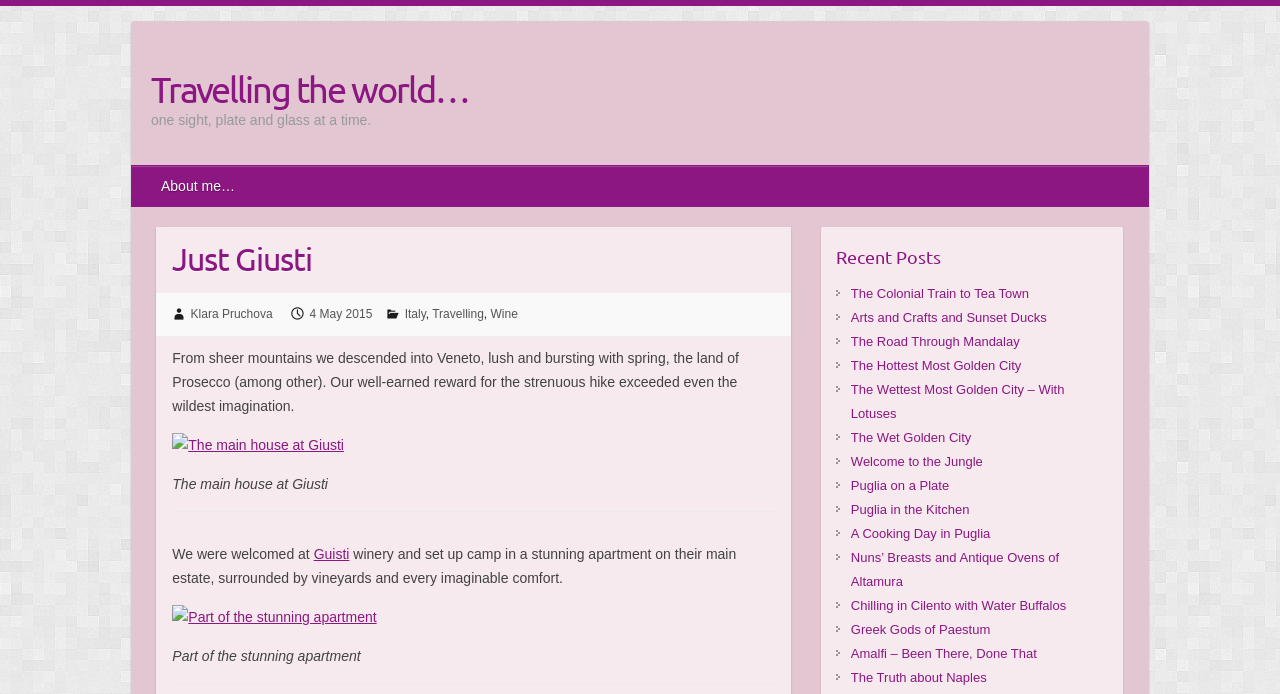Return the bounding box coordinates of the UI element that corresponds to this description: "Greek Gods of Paestum". The coordinates must be given as four float numbers in the range of 0 and 1, [left, top, right, bottom].

[0.665, 0.896, 0.774, 0.918]